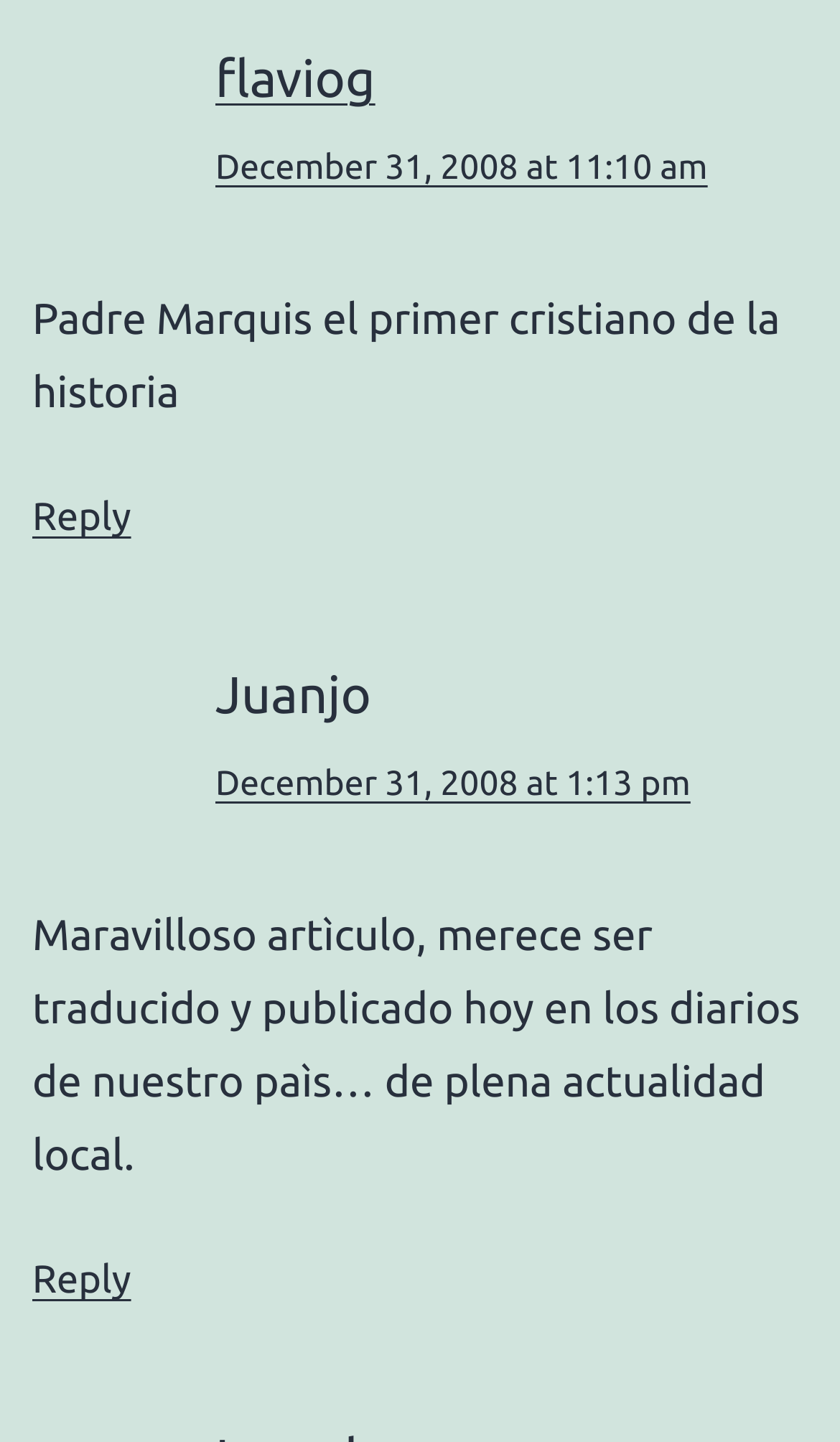What is the date of the second comment?
Please respond to the question with a detailed and informative answer.

I found the link element with the OCR text 'December 31, 2008 at 1:13 pm' inside the second 'article' element [131], which represents the date of the second comment.